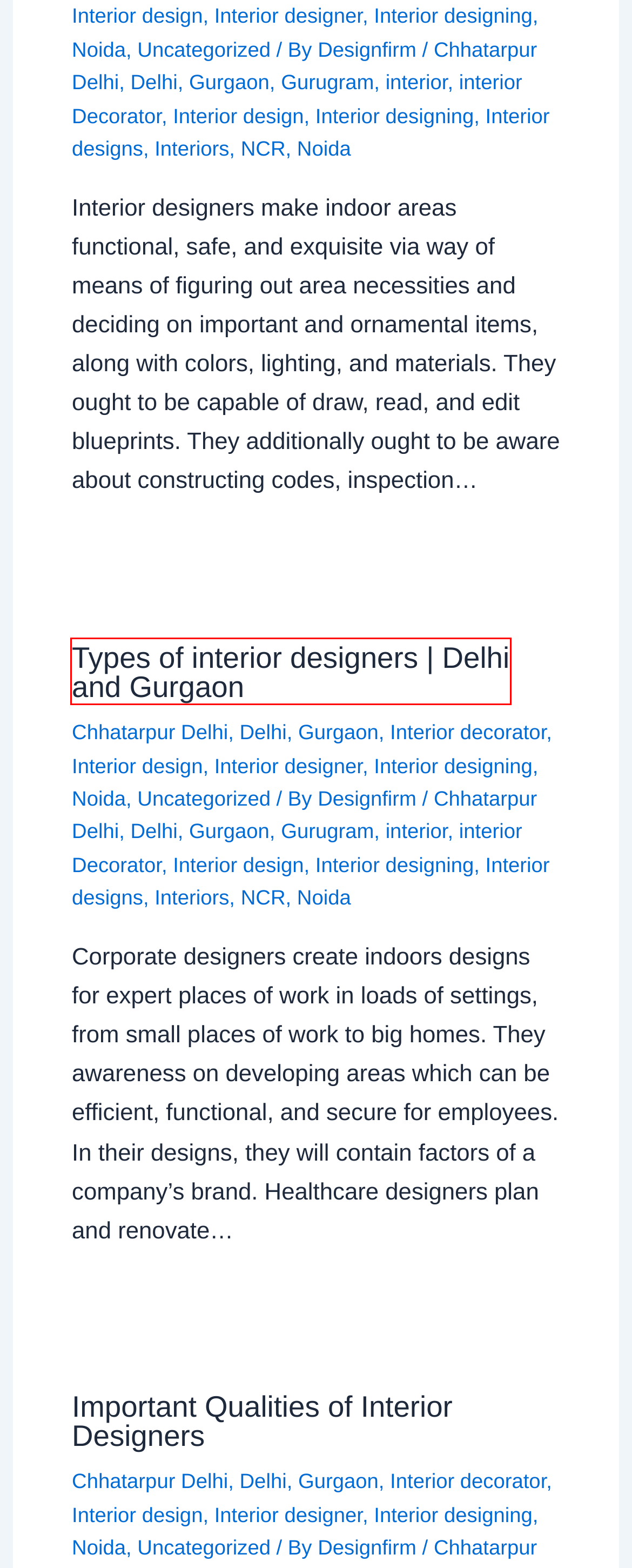Review the screenshot of a webpage which includes a red bounding box around an element. Select the description that best fits the new webpage once the element in the bounding box is clicked. Here are the candidates:
A. Golden Opportunities: Exploring Vacancies for Interior Designers Near You
B. What Interior Designers Do? | Delhi and Gurgaon
C. Important Qualities of Interior Designers
D. Interior decorator Archives | Interior Designers in Gurgaon, Noida and Delhi NCR
E. Crafting Culinary Experiences: How to Find the Perfect Restaurant Interior Designer Near You
F. Transforming Interior Spaces: Innovative Ideas for Creative and Functional Design
G. Transforming Houses into Homes: Understanding Residential Projects
H. Types of interior designers | Delhi and Gurgaon

H